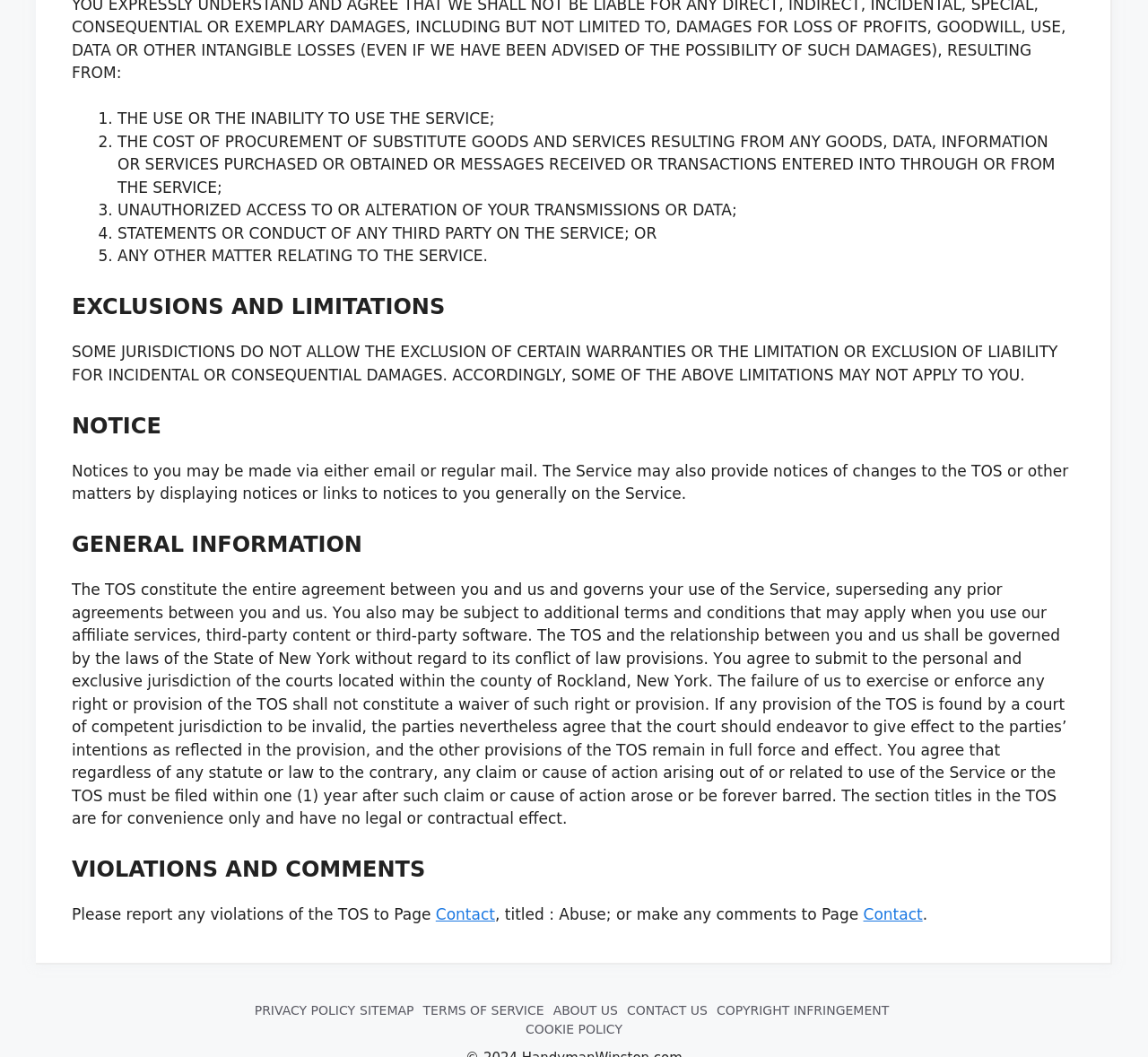Determine the bounding box coordinates of the section to be clicked to follow the instruction: "Click the PRIVACY POLICY link". The coordinates should be given as four float numbers between 0 and 1, formatted as [left, top, right, bottom].

[0.222, 0.947, 0.313, 0.965]